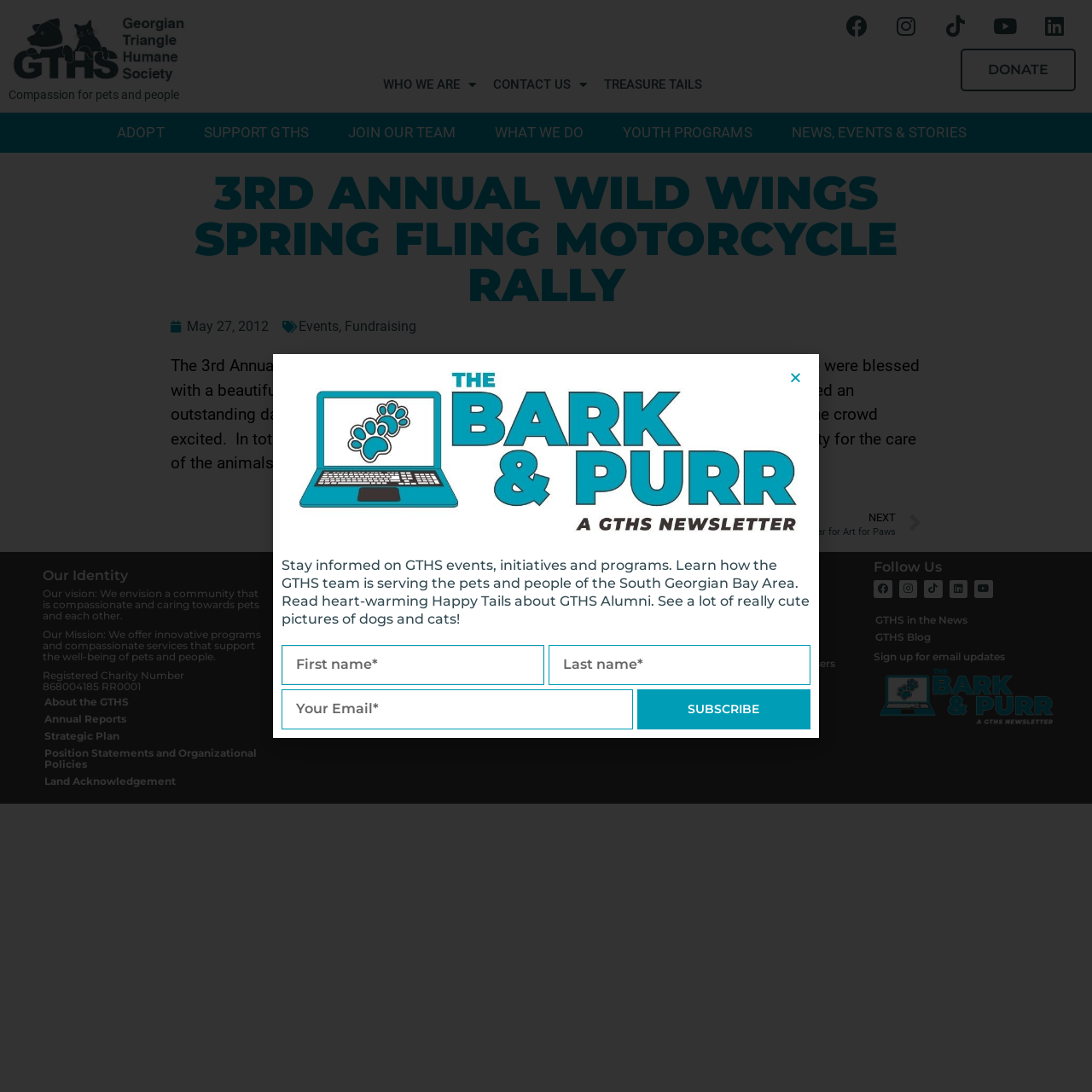Identify the bounding box coordinates for the UI element described as: "Sign up for email updates".

[0.8, 0.596, 0.92, 0.607]